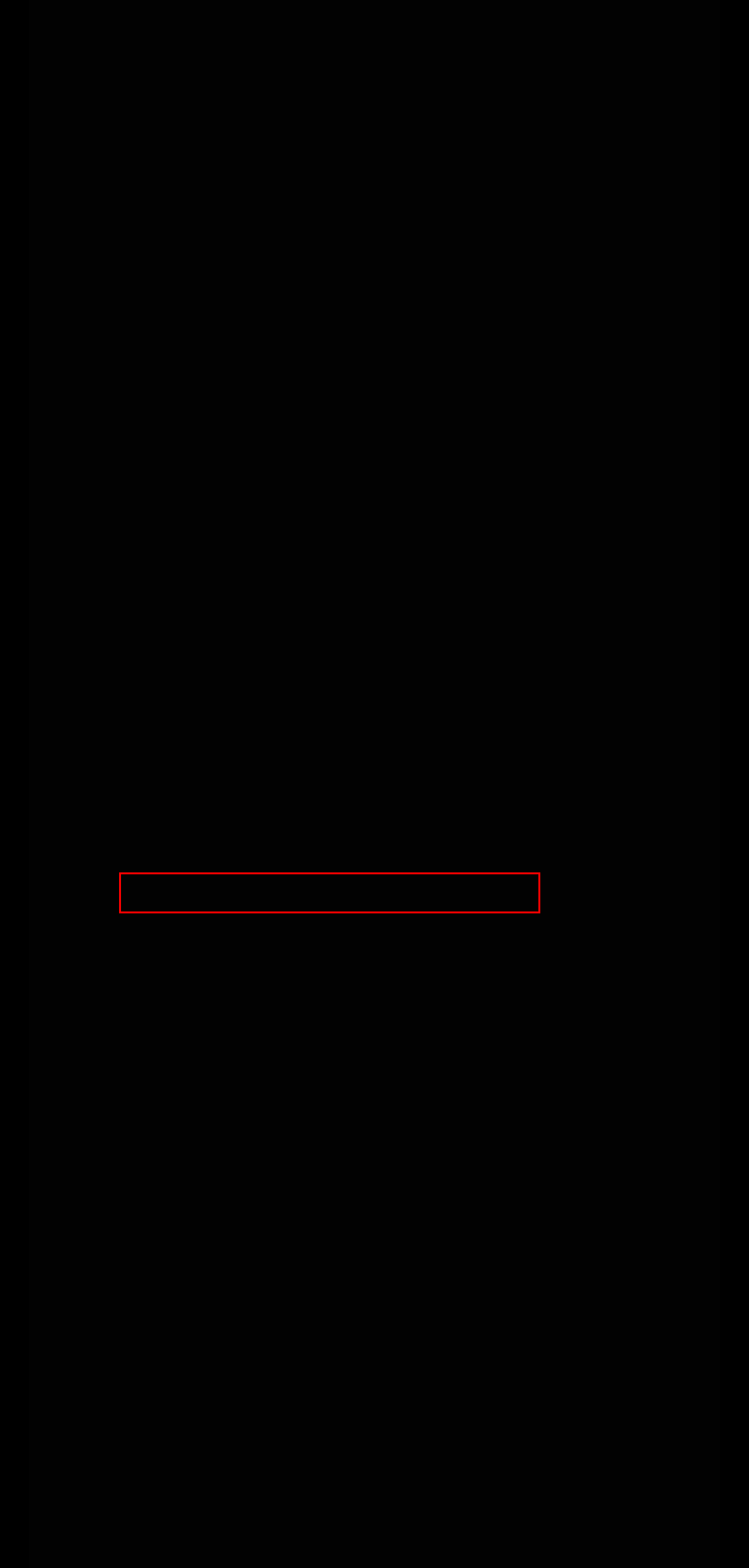Inspect the screenshot of a webpage with a red rectangle bounding box. Identify the webpage description that best corresponds to the new webpage after clicking the element inside the bounding box. Here are the candidates:
A. IHM Marketing | Pro Translation & Transliteration
B. Effective SEO Services | IHM Marketing | Digital Marketing
C. Professional Website Development Services
D. Professional Graphic Design Services
E. Expert Amazon Product Optimization Services | IHM MARKETING
F. Effective Google Adwords (PPC) Services
G. Strategic Social Media Marketing Services
H. Simple things to know about Social Media Marketing for SMB

B